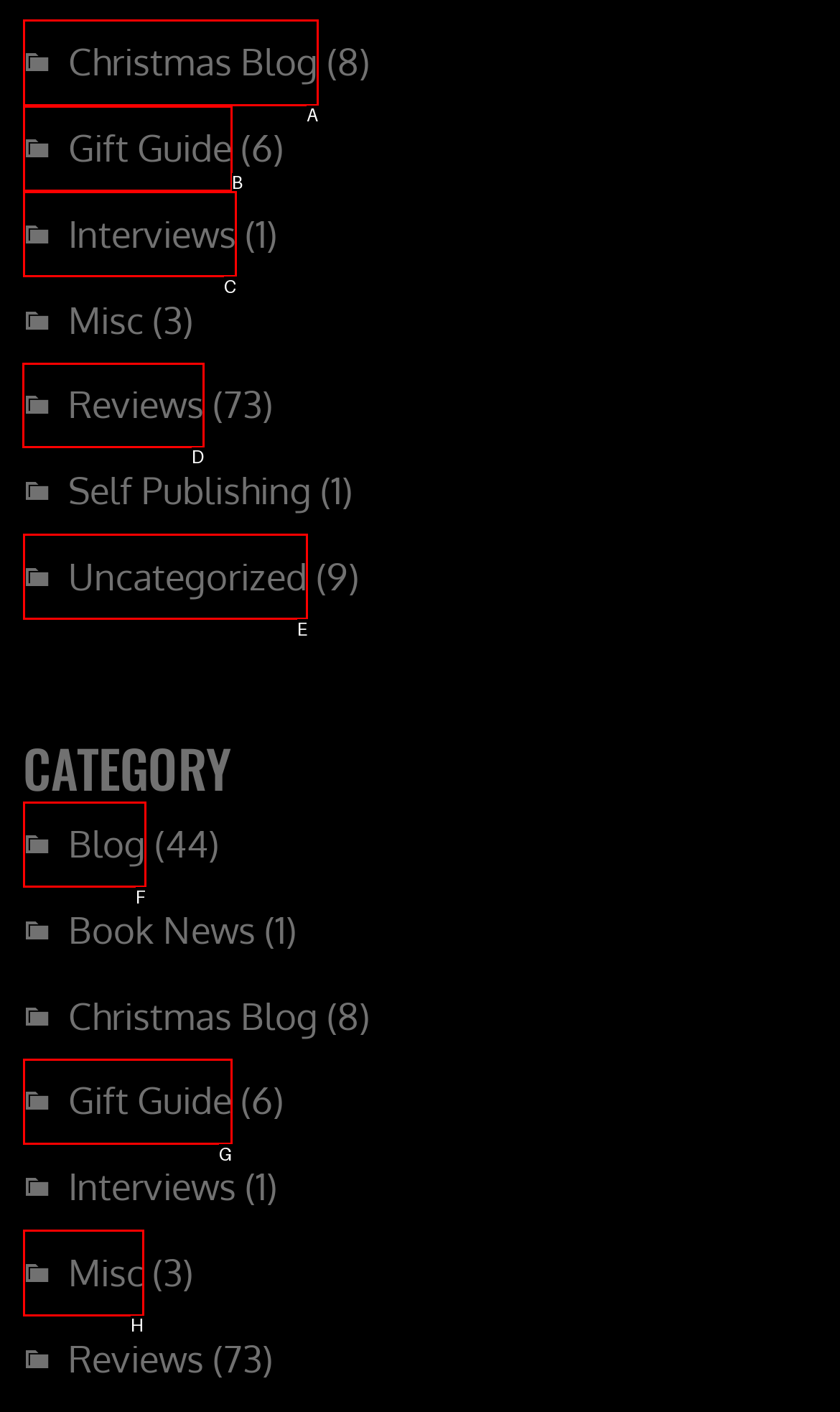Which UI element should be clicked to perform the following task: Read Reviews? Answer with the corresponding letter from the choices.

D